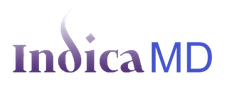Offer an in-depth caption that covers the entire scene depicted in the image.

The image features the logo of IndicaMD, a company specializing in medical marijuana services. The logo presents the name "IndicaMD" in a stylized manner, with "Indica" displayed in a gradient of purple hues that evokes feelings of calm and relaxation, while "MD" is showcased in a bold blue font. This combination of colors is visually appealing and reflects the company’s focus on providing therapeutic options for chronic pain and related conditions. The logo is designed to convey professionalism and trustworthiness, essential attributes for a medical service provider in the wellness sector.